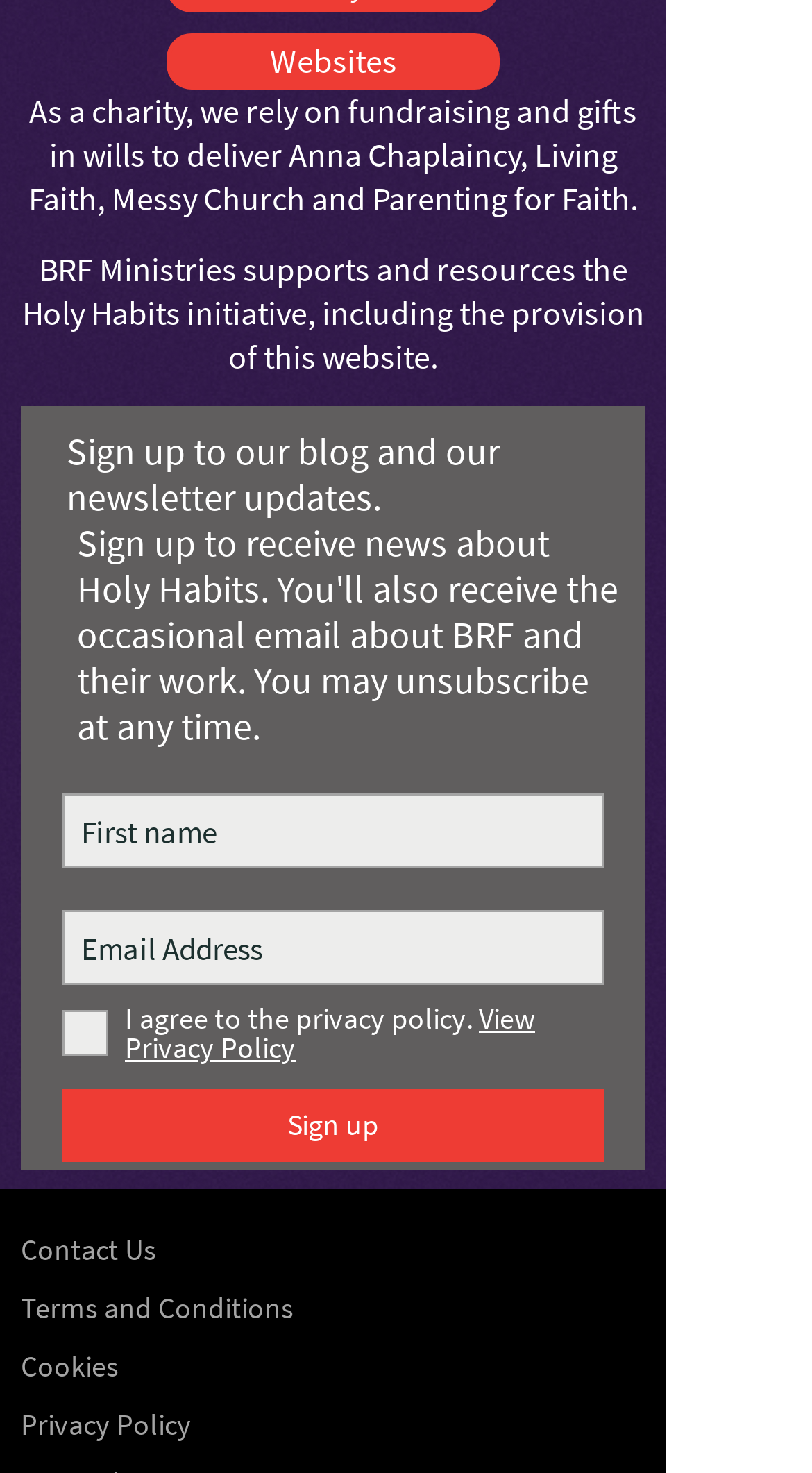Specify the bounding box coordinates of the area to click in order to follow the given instruction: "Enter first name."

[0.077, 0.539, 0.744, 0.59]